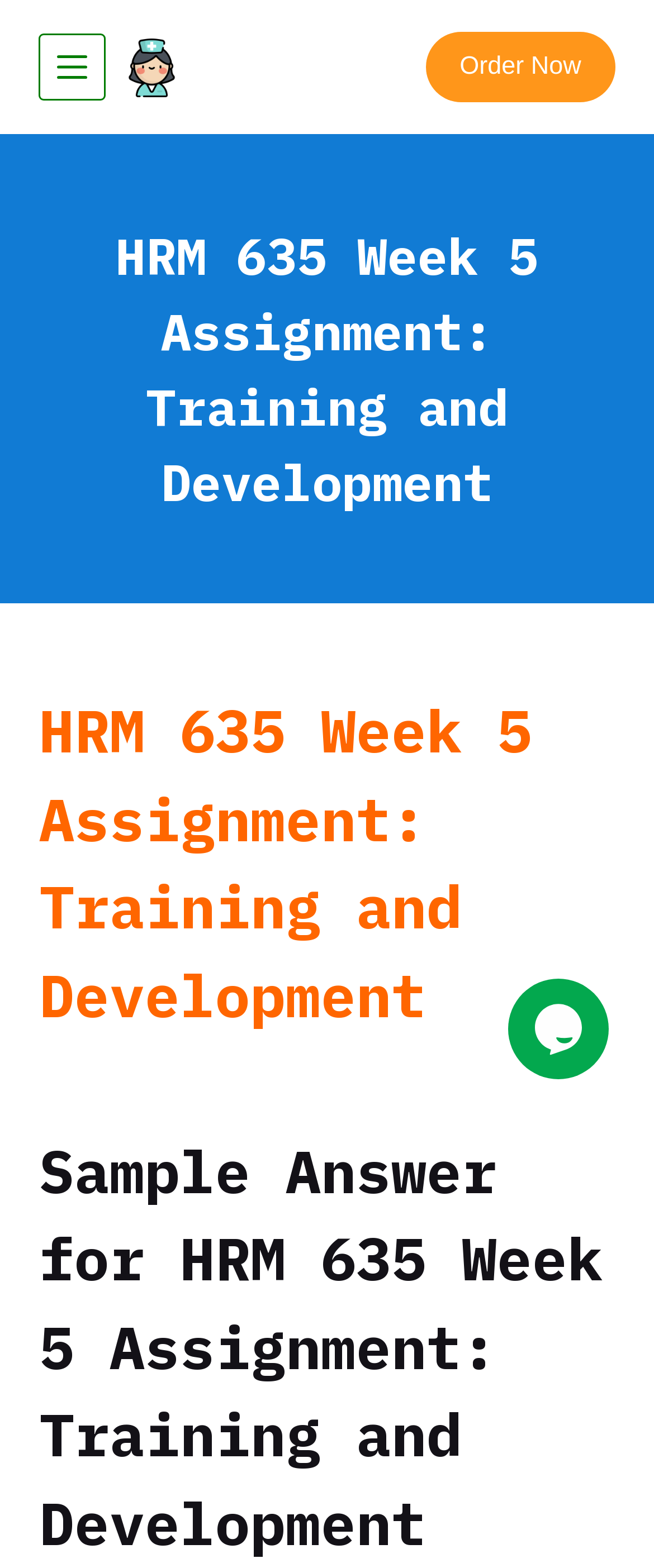Identify the bounding box for the UI element that is described as follows: "Order Now".

[0.651, 0.02, 0.94, 0.065]